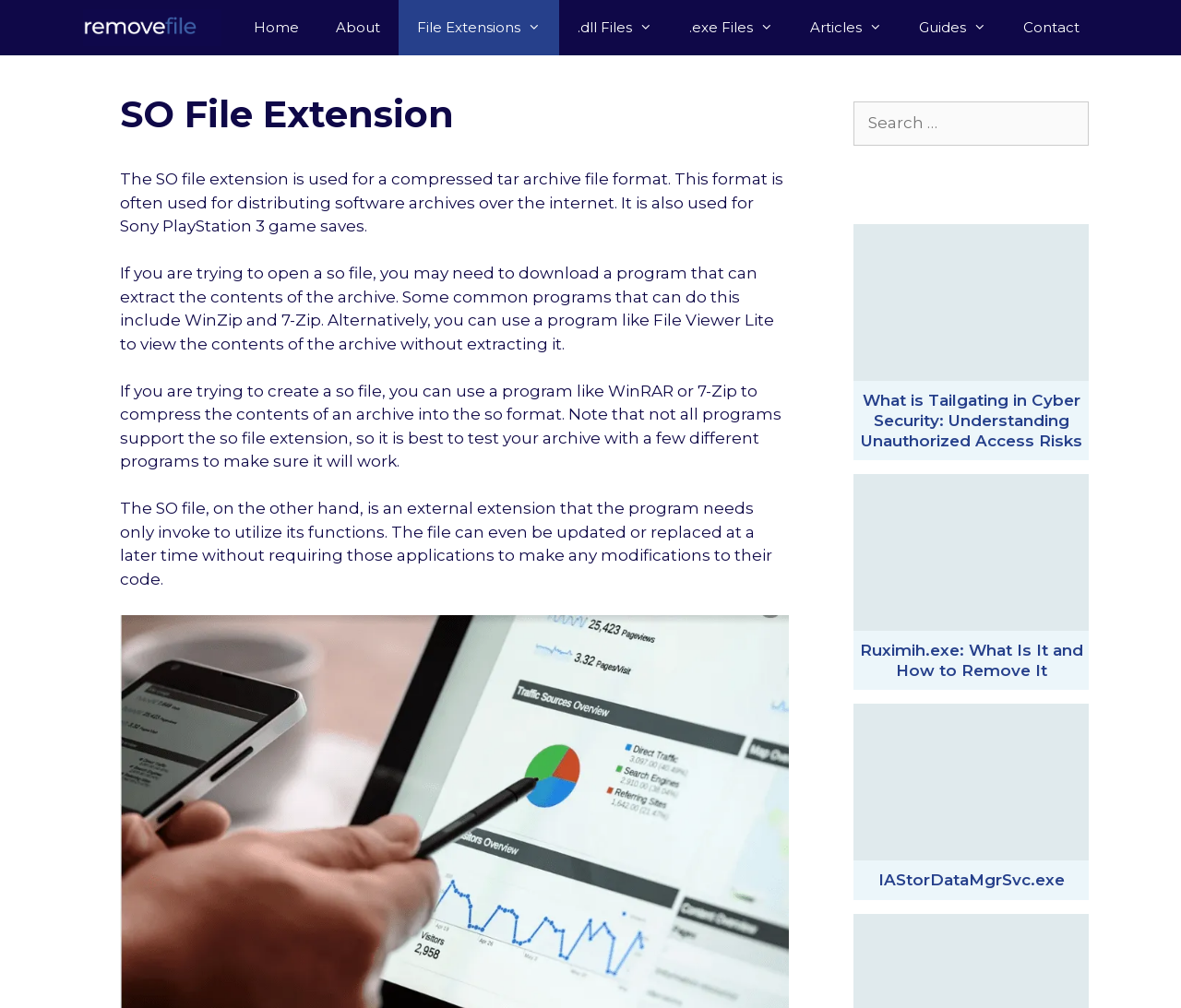Answer the question using only one word or a concise phrase: What is the search function for on this webpage?

Search for file extensions